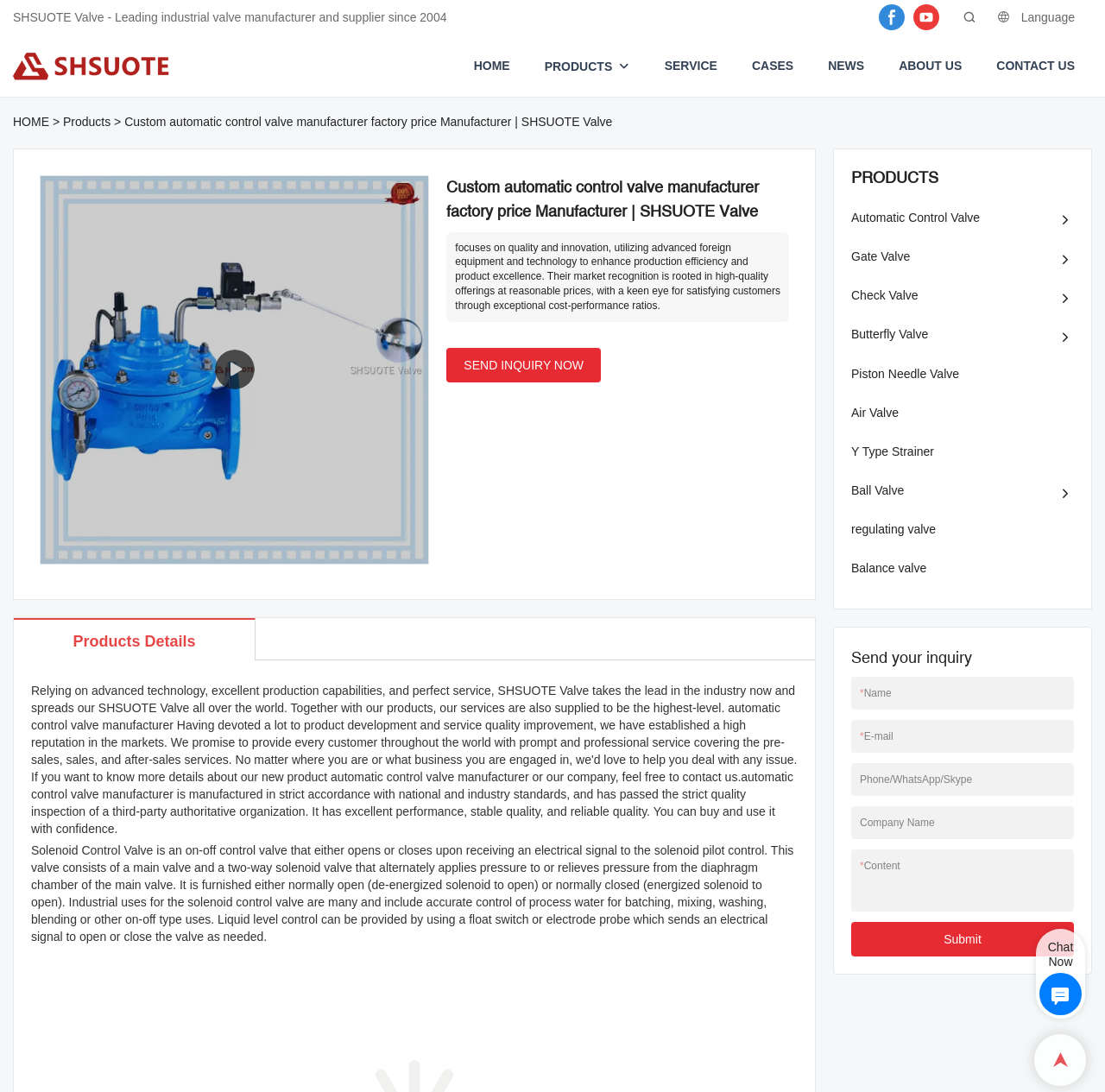What is required to send an inquiry?
Offer a detailed and exhaustive answer to the question.

The required fields to send an inquiry can be found in the 'Send your inquiry' section, where there are text boxes for 'Name', 'E-mail', and 'Content', all of which are marked as required.